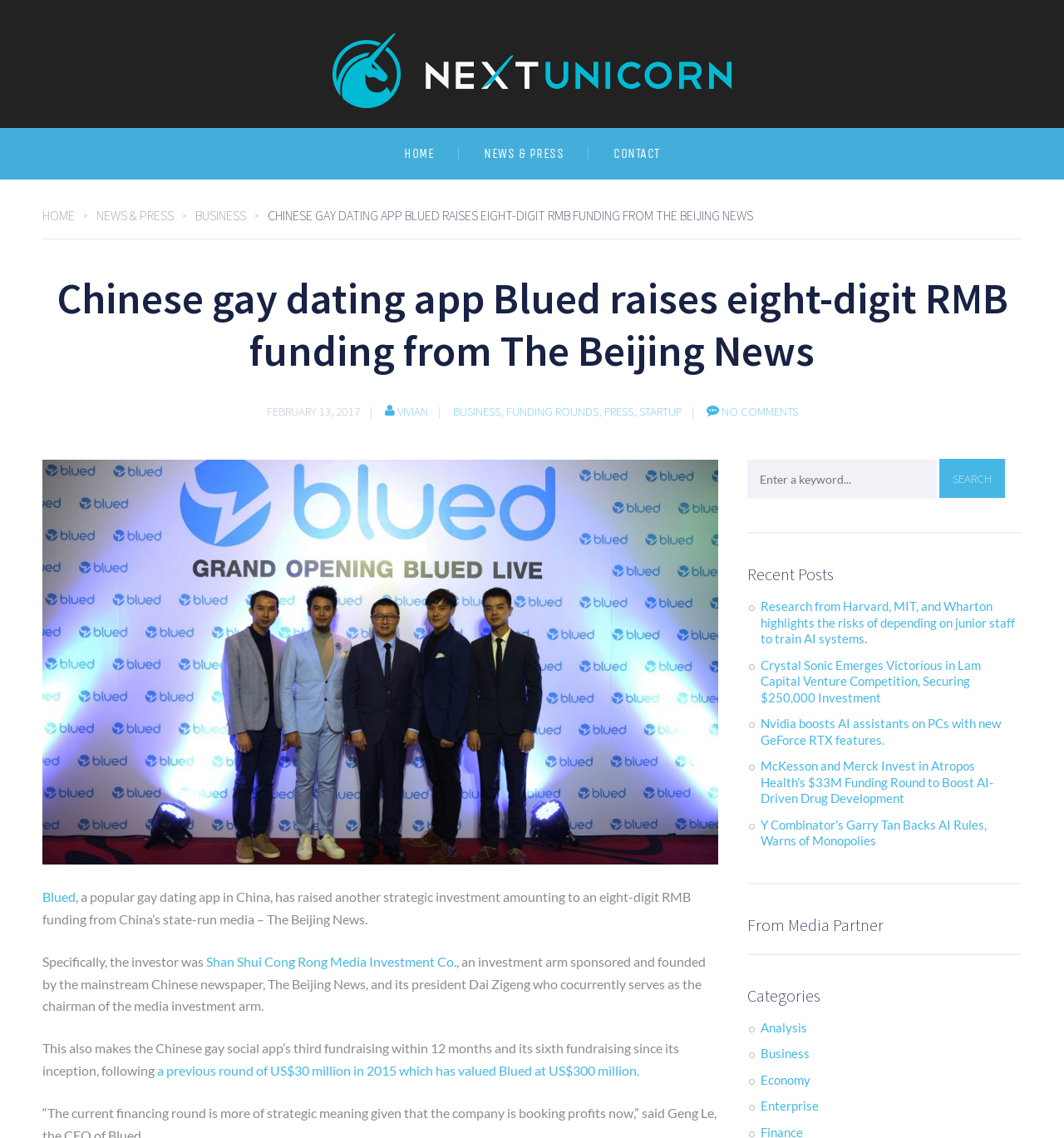Please locate the bounding box coordinates of the region I need to click to follow this instruction: "Read the article about Blued raises eight-digit RMB funding".

[0.04, 0.573, 0.675, 0.587]